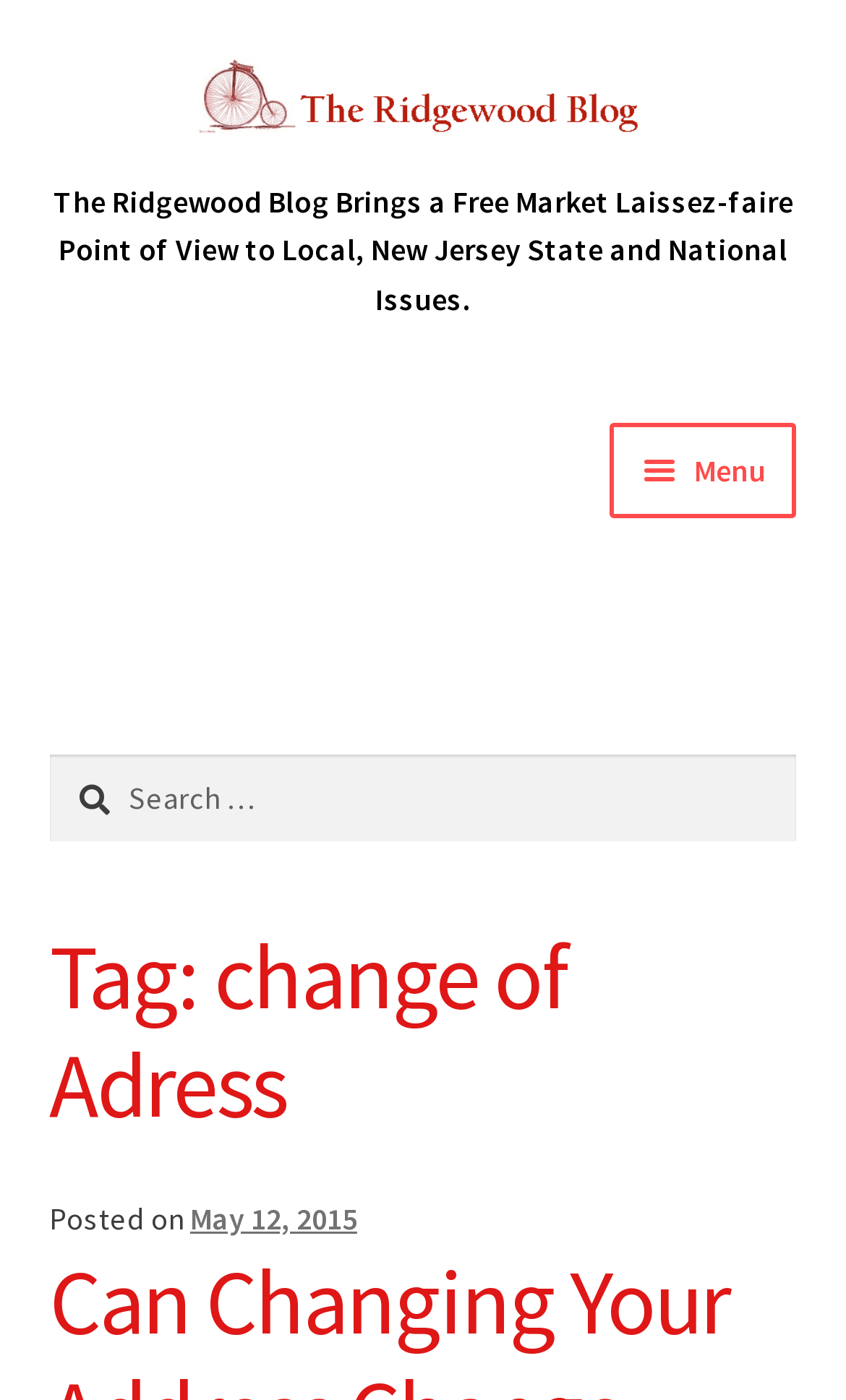From the screenshot, find the bounding box of the UI element matching this description: "LOCAL TOWNS". Supply the bounding box coordinates in the form [left, top, right, bottom], each a float between 0 and 1.

[0.058, 0.67, 0.942, 0.745]